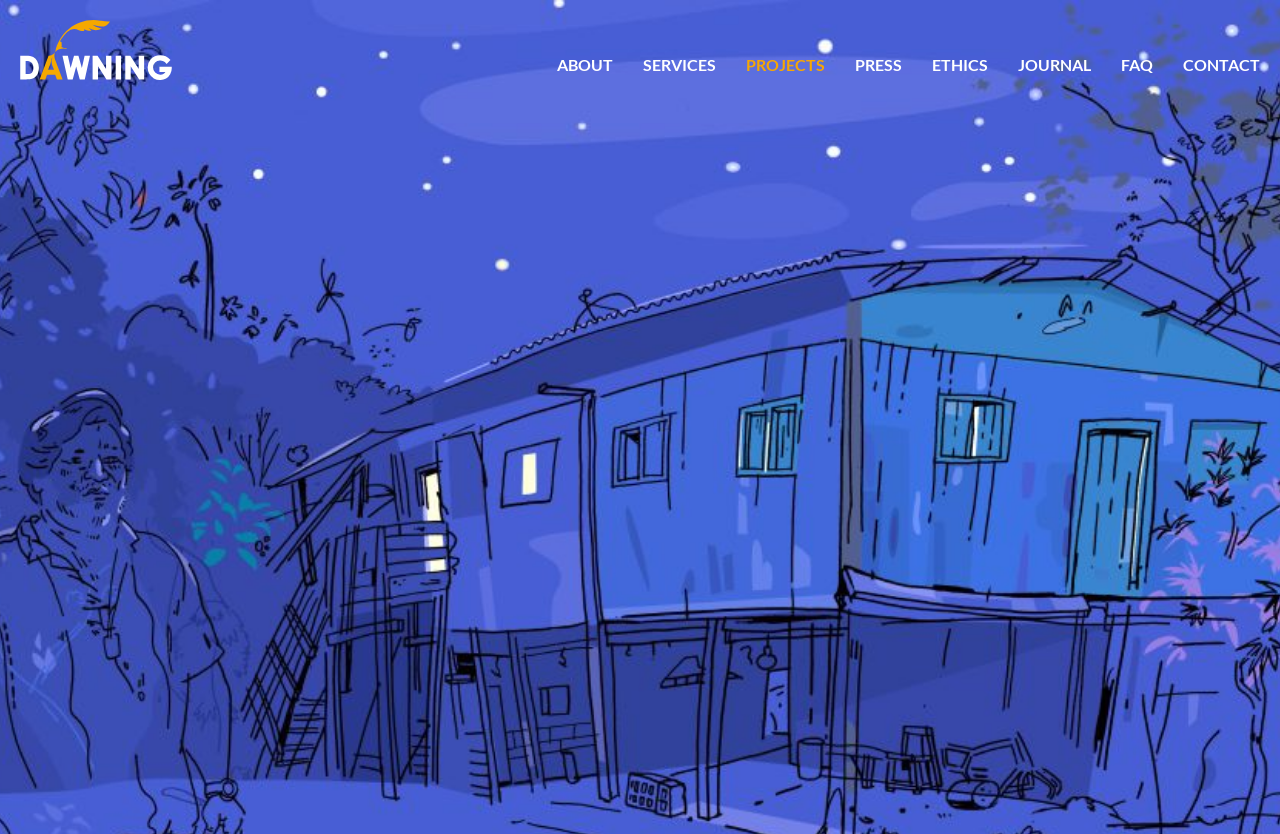Please identify the bounding box coordinates of the area I need to click to accomplish the following instruction: "go to about page".

[0.424, 0.059, 0.491, 0.108]